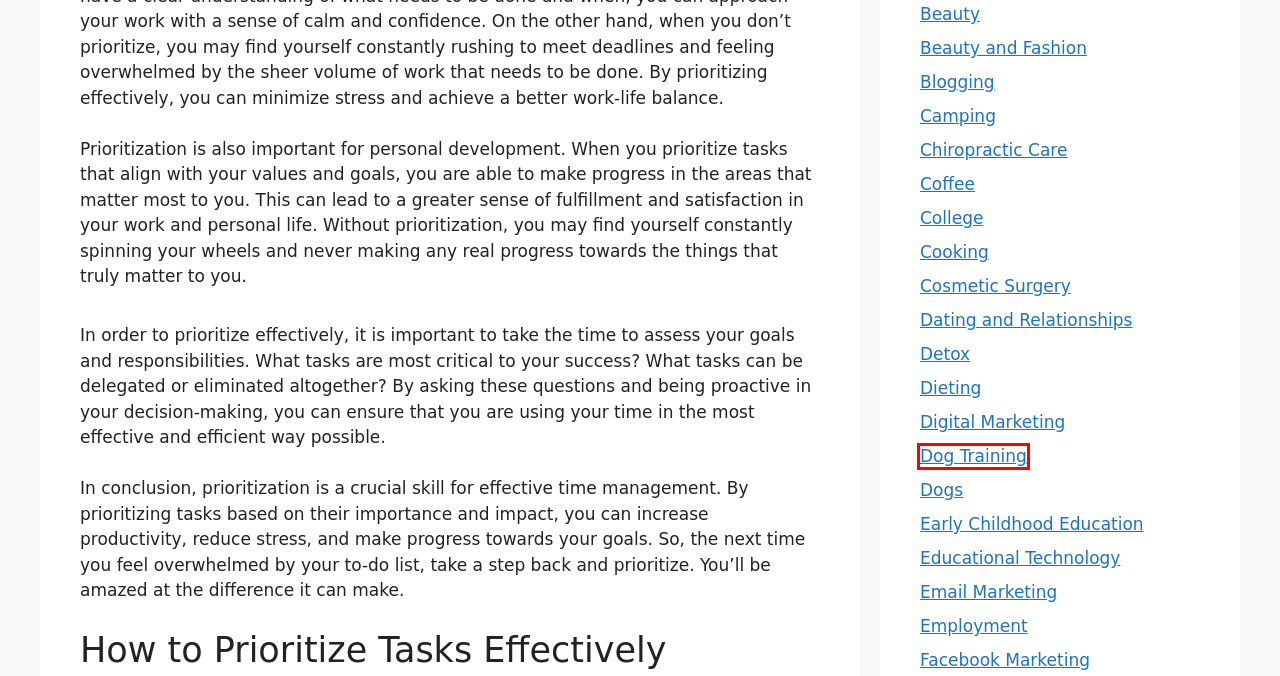Examine the screenshot of a webpage with a red rectangle bounding box. Select the most accurate webpage description that matches the new webpage after clicking the element within the bounding box. Here are the candidates:
A. Email Marketing – Catewa
B. Dog Training – Catewa
C. Employment – Catewa
D. Cosmetic Surgery – Catewa
E. Beauty – Catewa
F. Early Childhood Education – Catewa
G. Dogs – Catewa
H. College – Catewa

B